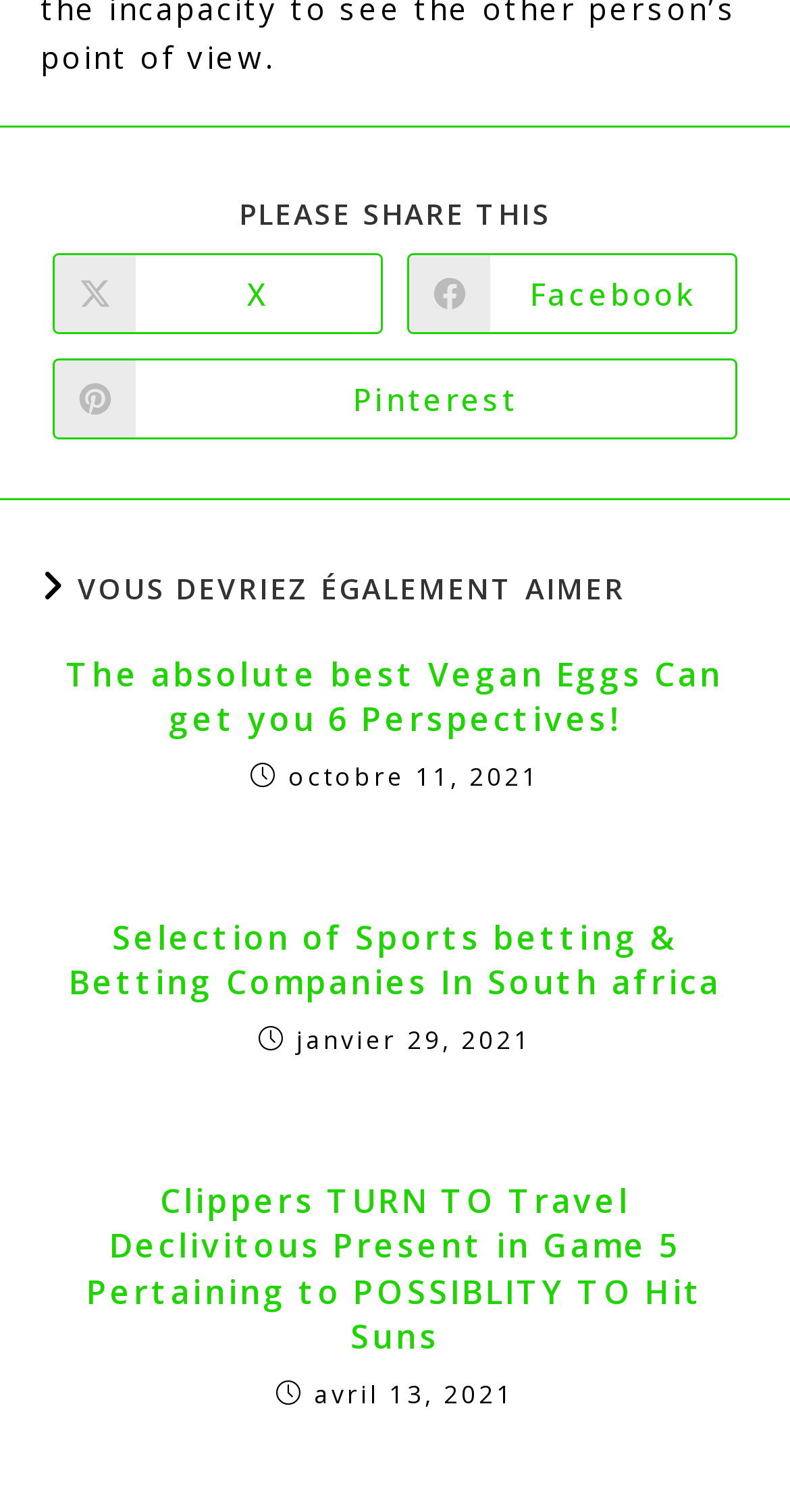Answer the question with a single word or phrase: 
How many articles are listed on this webpage?

3